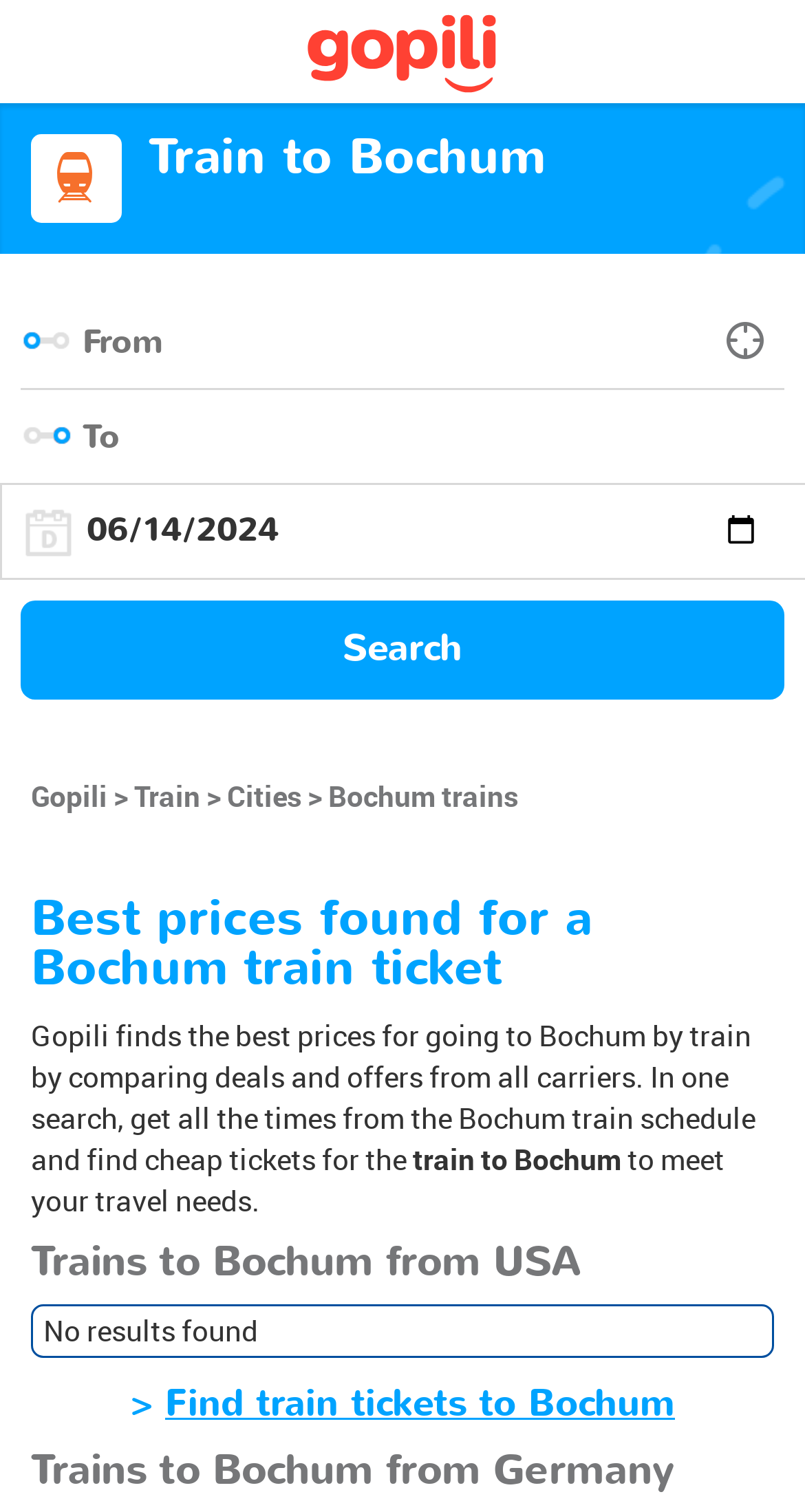Locate the bounding box coordinates of the clickable part needed for the task: "Search for train tickets".

[0.026, 0.396, 0.974, 0.462]